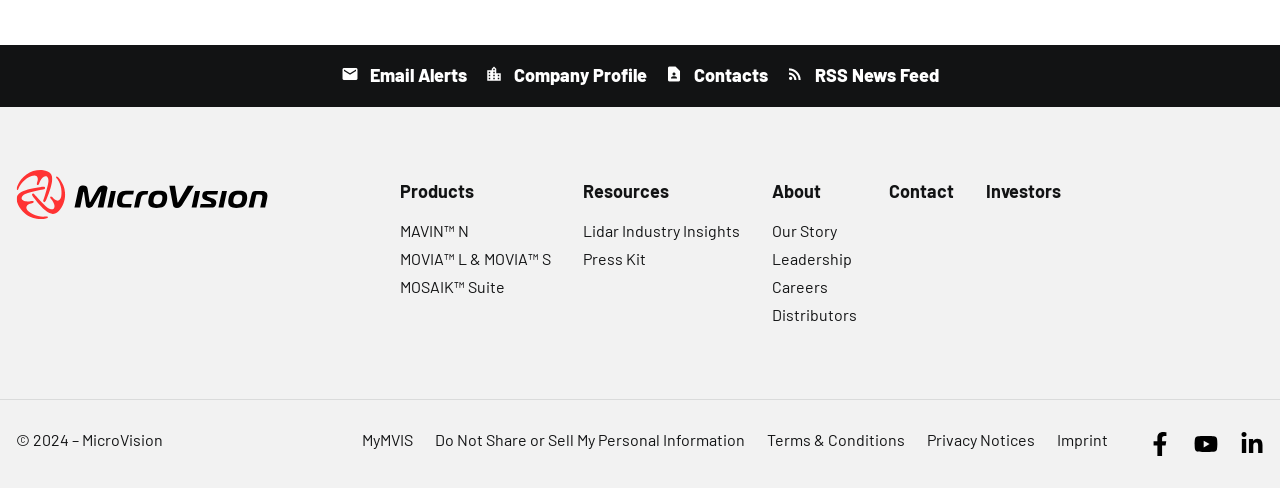Pinpoint the bounding box coordinates of the area that should be clicked to complete the following instruction: "Click on Email Alerts". The coordinates must be given as four float numbers between 0 and 1, i.e., [left, top, right, bottom].

[0.266, 0.132, 0.365, 0.177]